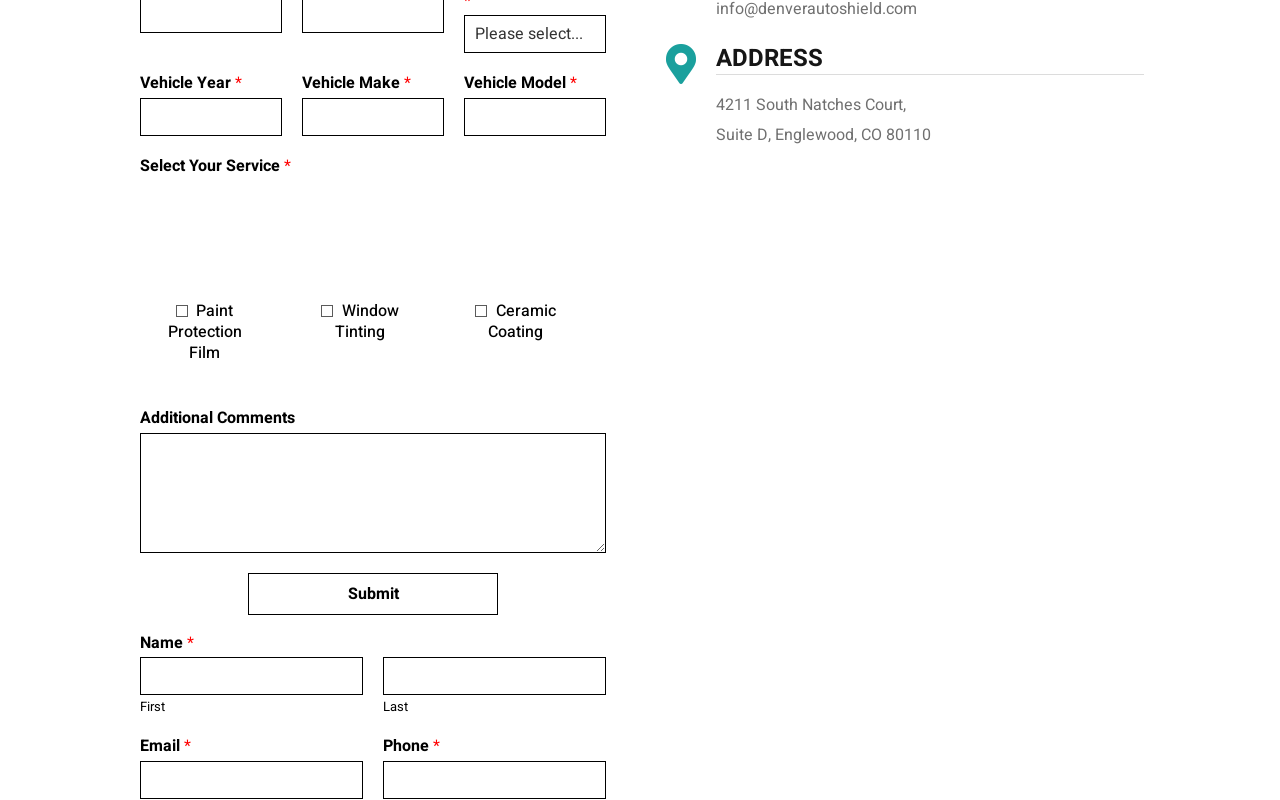Locate the UI element described by parent_node: ADDRESS and provide its bounding box coordinates. Use the format (top-left x, top-left y, bottom-right x, bottom-right y) with all values as floating point numbers between 0 and 1.

[0.517, 0.055, 0.893, 0.188]